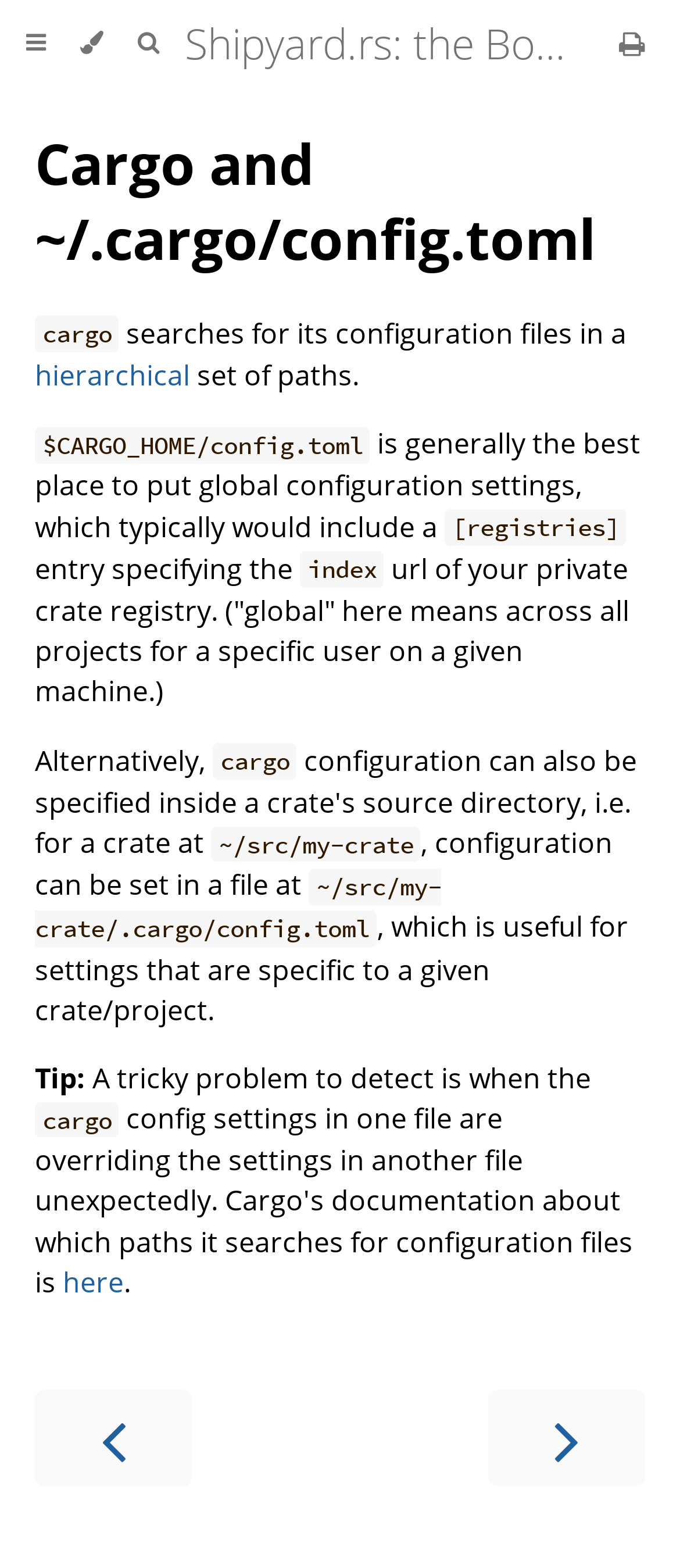Locate the bounding box of the UI element defined by this description: "Cargo and ~/.cargo/config.toml". The coordinates should be given as four float numbers between 0 and 1, formatted as [left, top, right, bottom].

[0.051, 0.081, 0.877, 0.176]